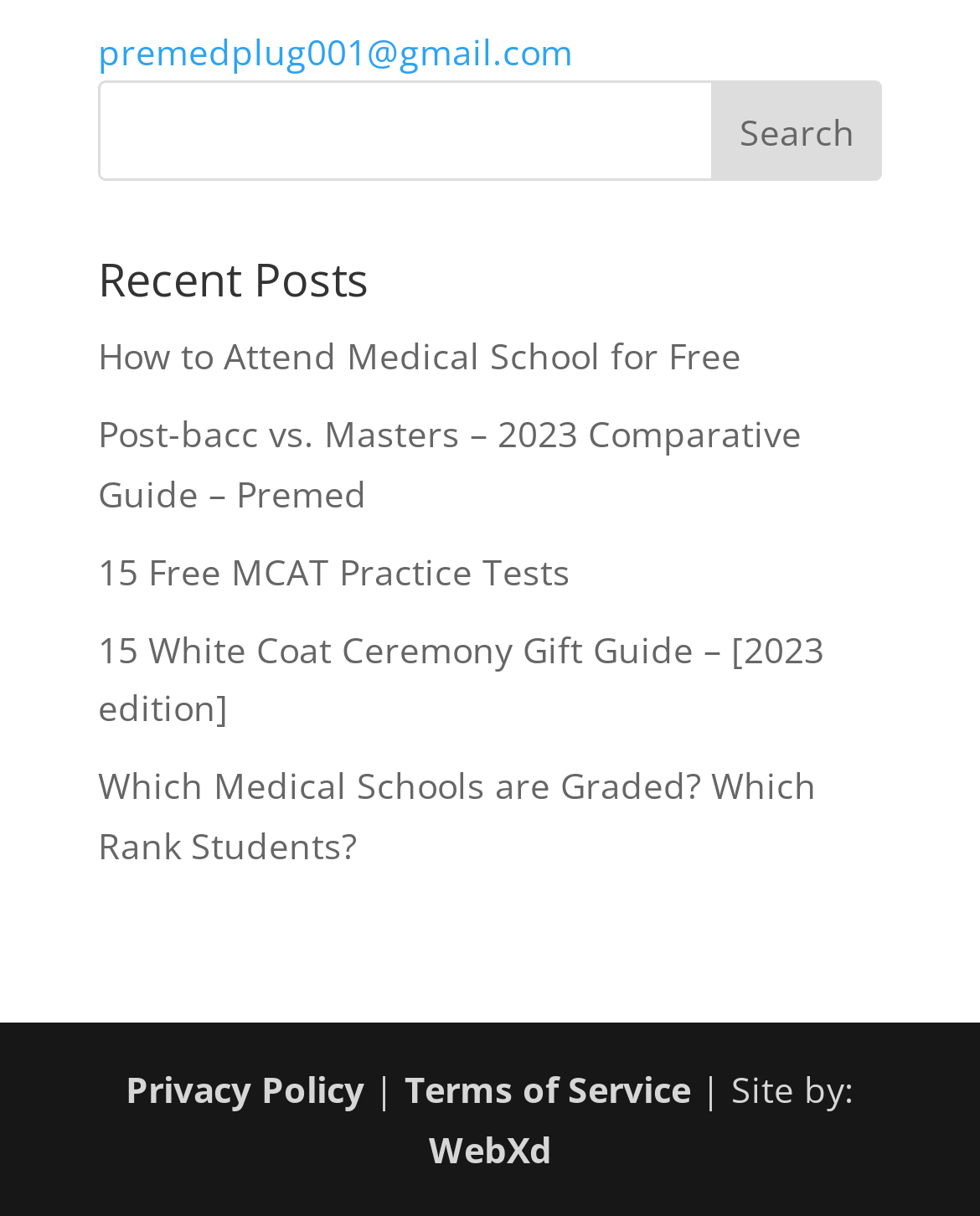What is the last link at the bottom of the webpage?
Please look at the screenshot and answer using one word or phrase.

WebXd